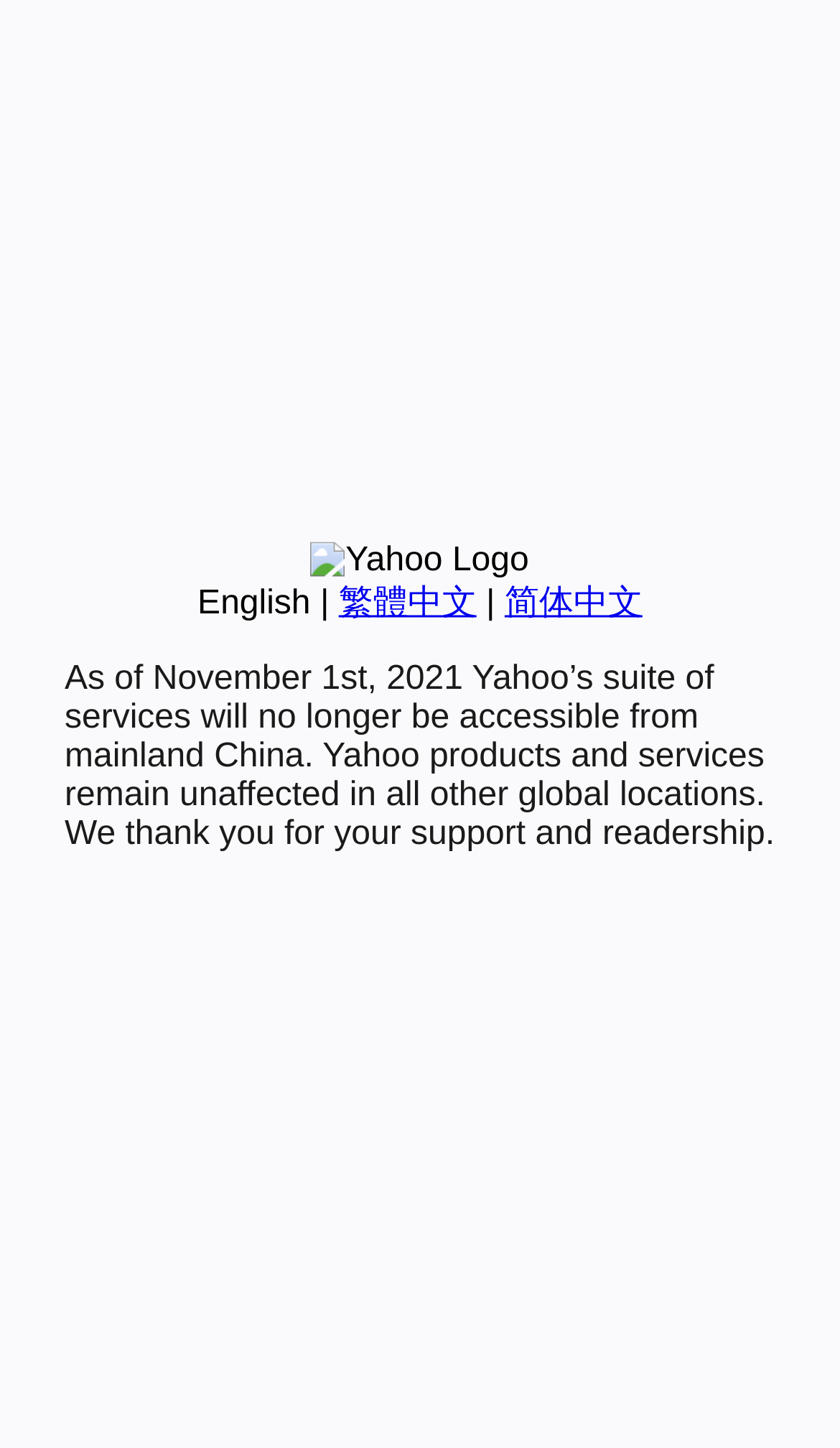Using the provided description: "繁體中文", find the bounding box coordinates of the corresponding UI element. The output should be four float numbers between 0 and 1, in the format [left, top, right, bottom].

[0.403, 0.404, 0.567, 0.429]